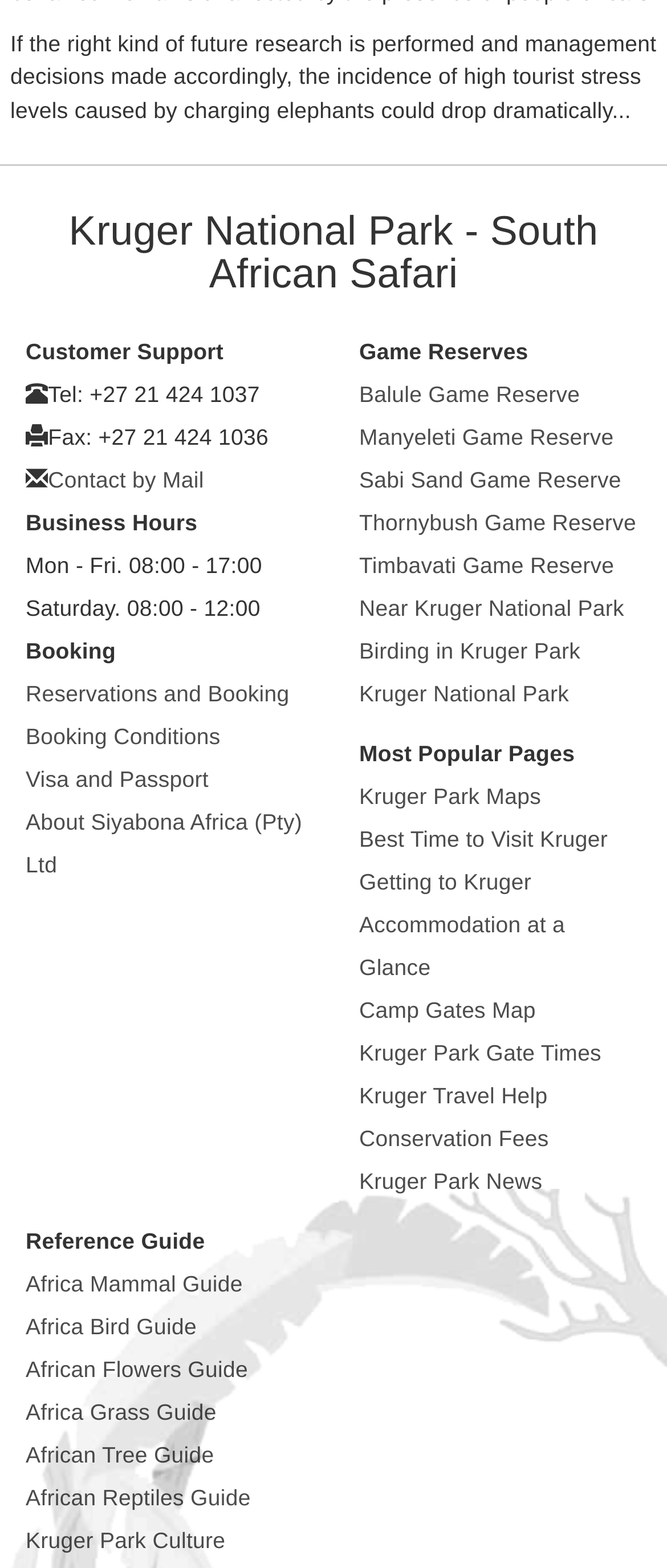Locate the bounding box coordinates of the item that should be clicked to fulfill the instruction: "Learn about Kruger National Park".

[0.538, 0.434, 0.853, 0.451]